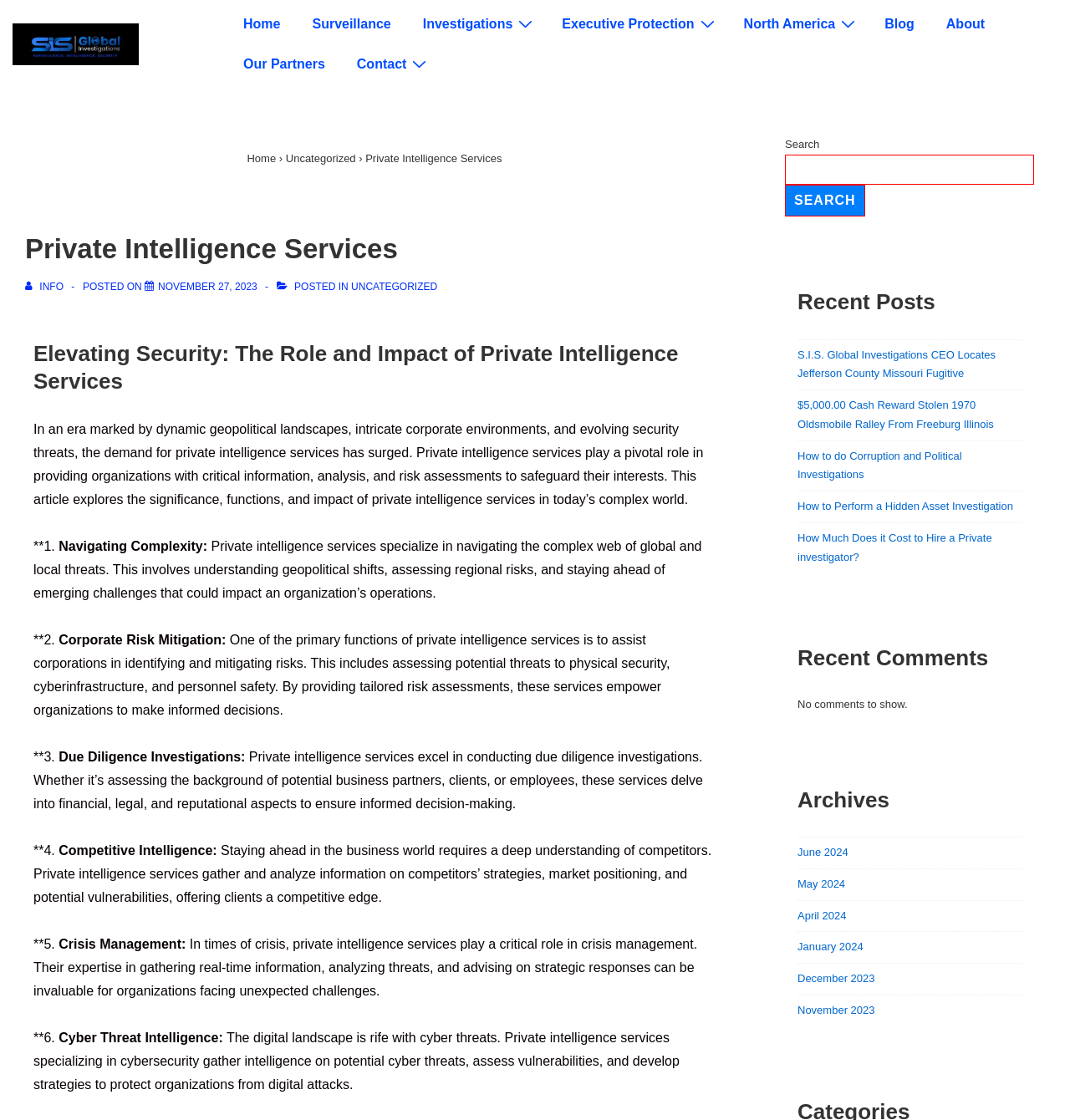What is the main topic of this webpage?
Look at the image and provide a short answer using one word or a phrase.

Private Intelligence Services